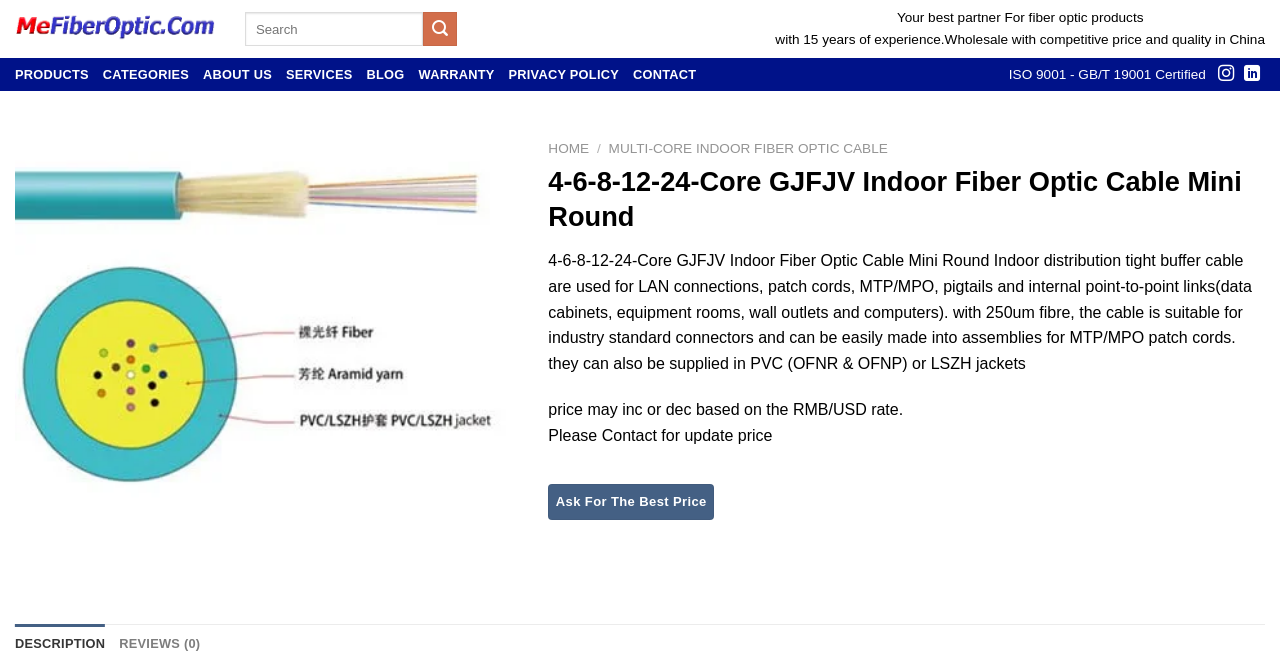How can the price of the product change?
Utilize the information in the image to give a detailed answer to the question.

According to the webpage, the price of the product may increase or decrease based on the exchange rate between RMB and USD, which suggests that the company's pricing is affected by currency fluctuations.